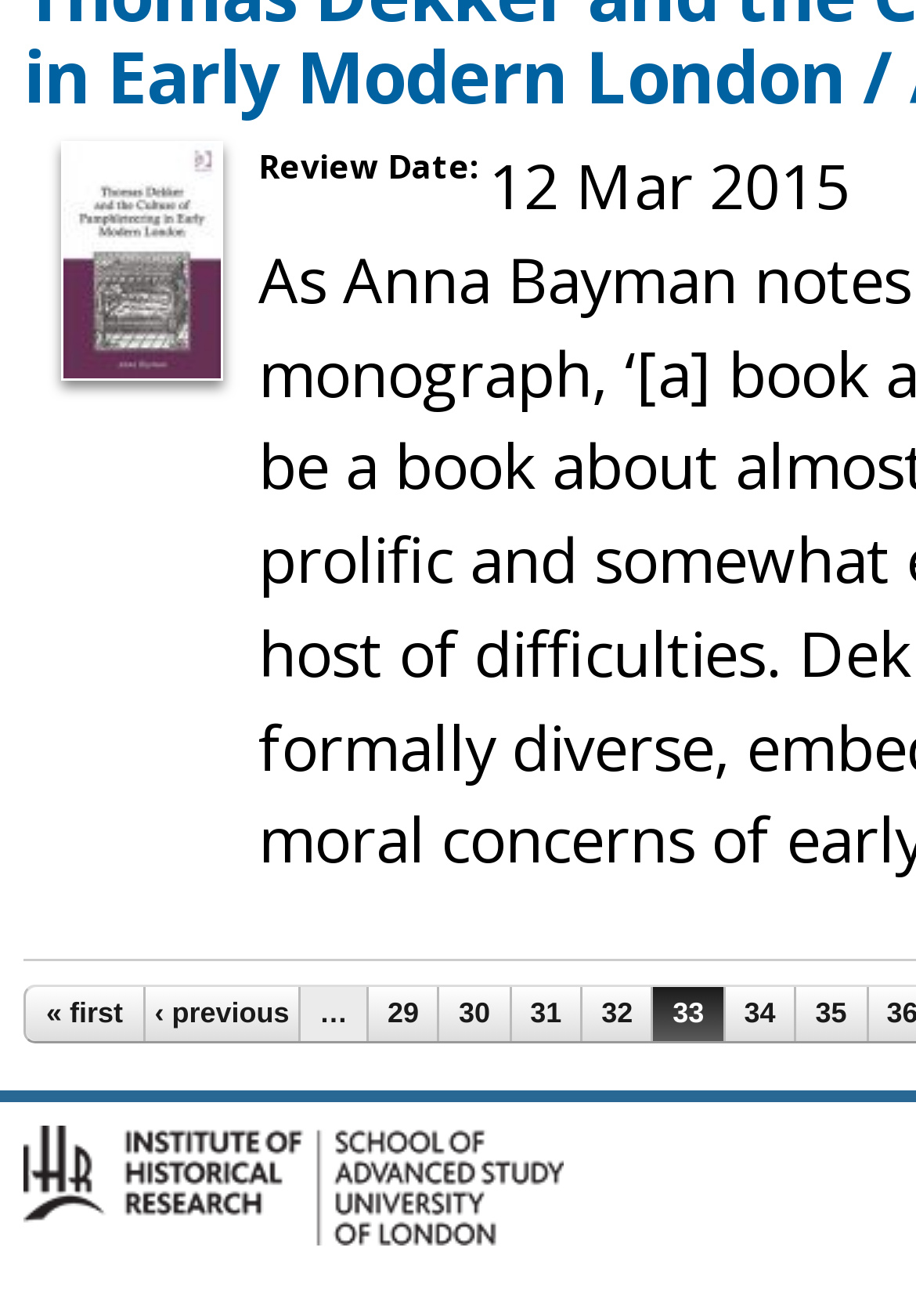How many page links are there?
Refer to the image and give a detailed response to the question.

I counted the number of link elements with page numbers, which are '29', '30', '31', '32', '33', '34', and '35'.